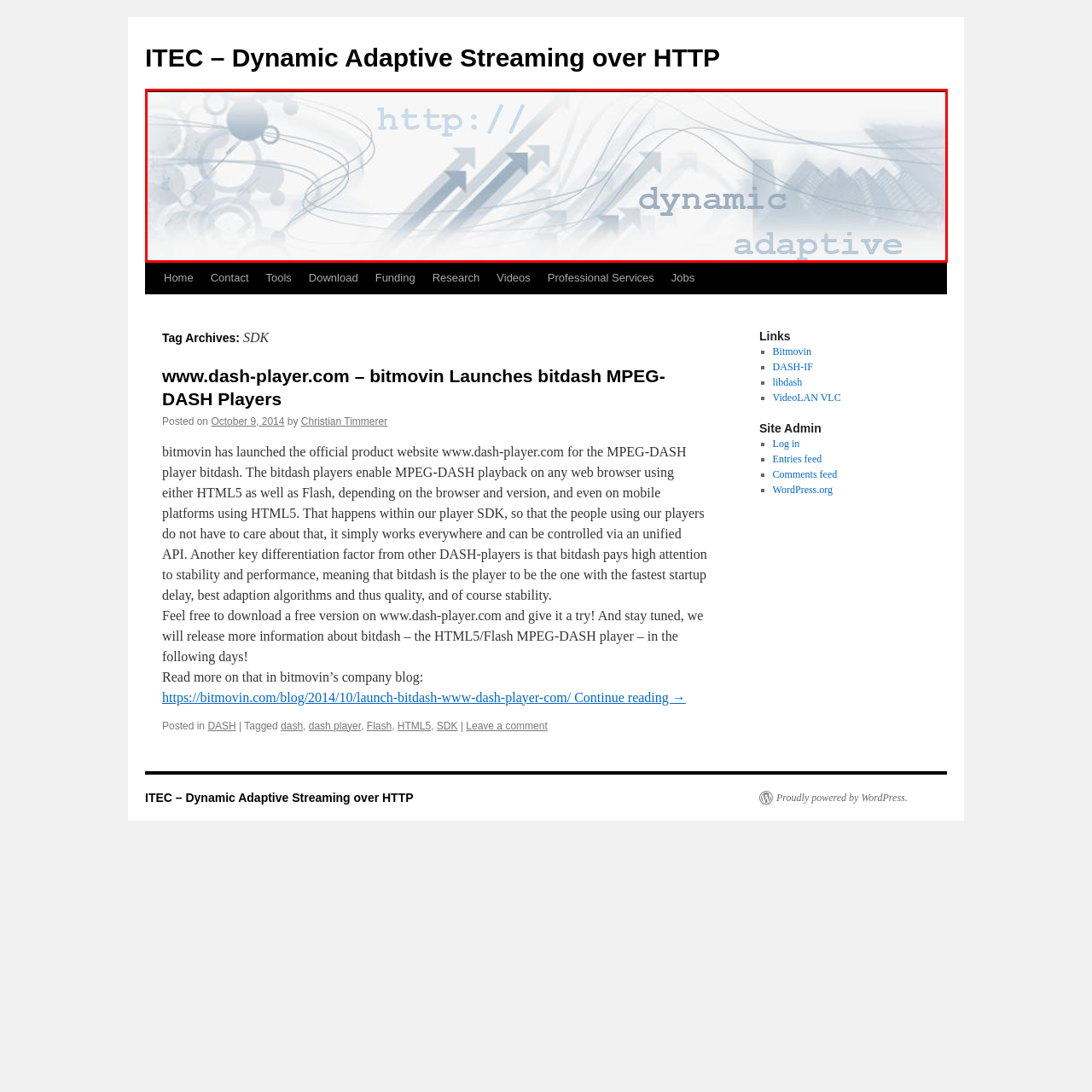What is the likely purpose of the visual?
Inspect the image enclosed within the red bounding box and provide a detailed answer to the question, using insights from the image.

The caption describes the image as a visual that serves as a branding or promotional graphic, likely associated with the ITEC initiative, which aims to enhance streaming experiences through adaptive technology.